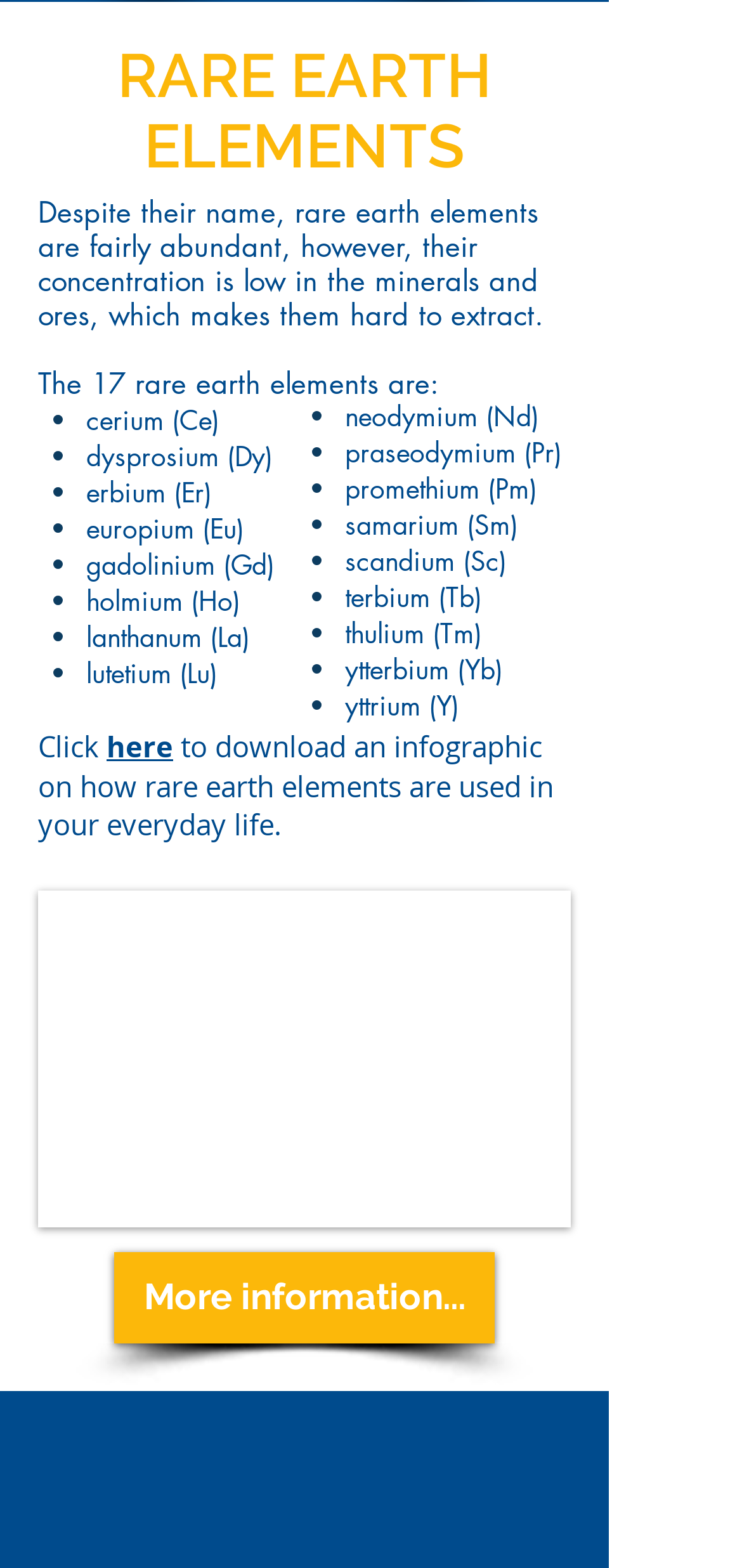How many social media links are at the bottom of the webpage?
Using the image as a reference, answer with just one word or a short phrase.

2